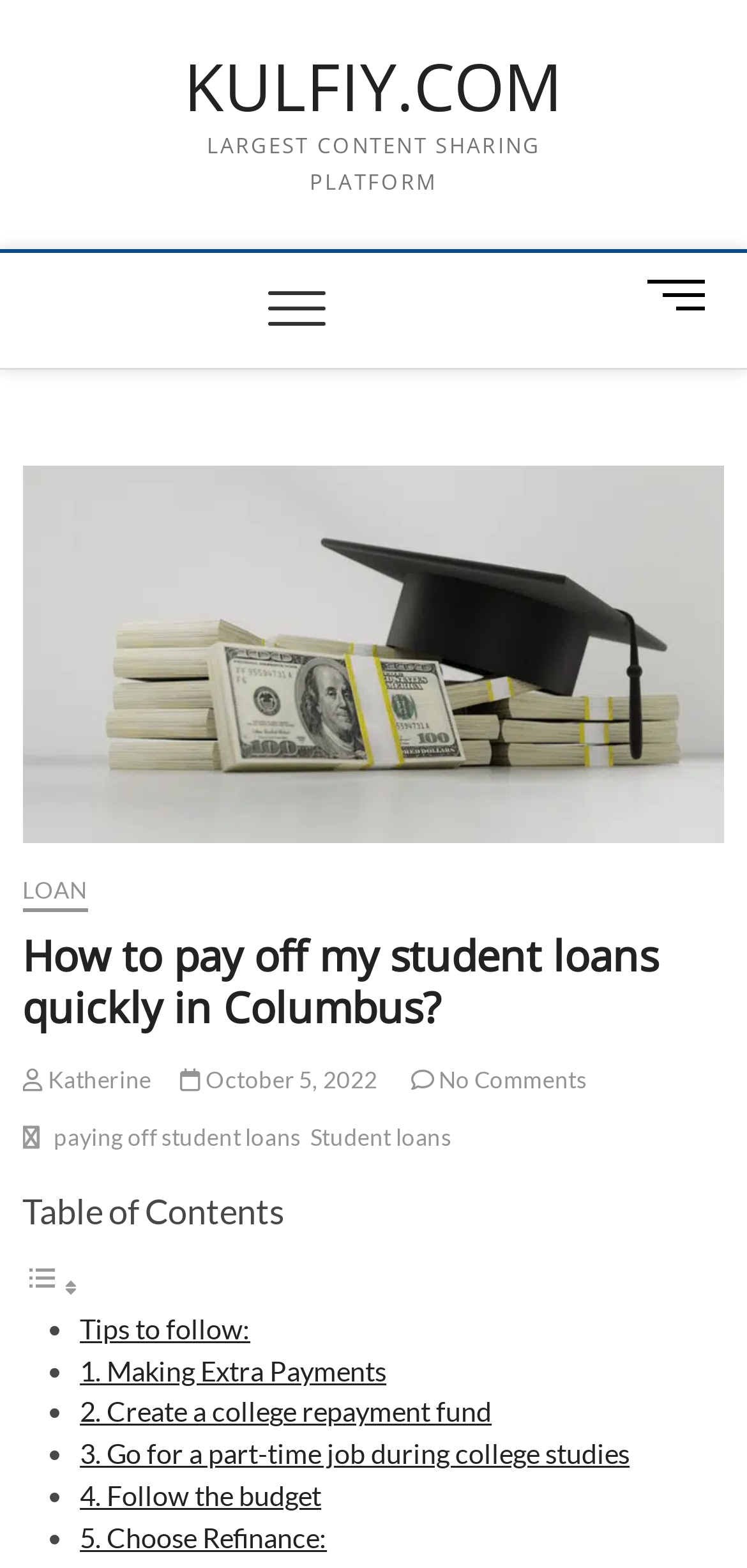Find the bounding box of the UI element described as follows: "Menu Button".

[0.862, 0.161, 0.97, 0.213]